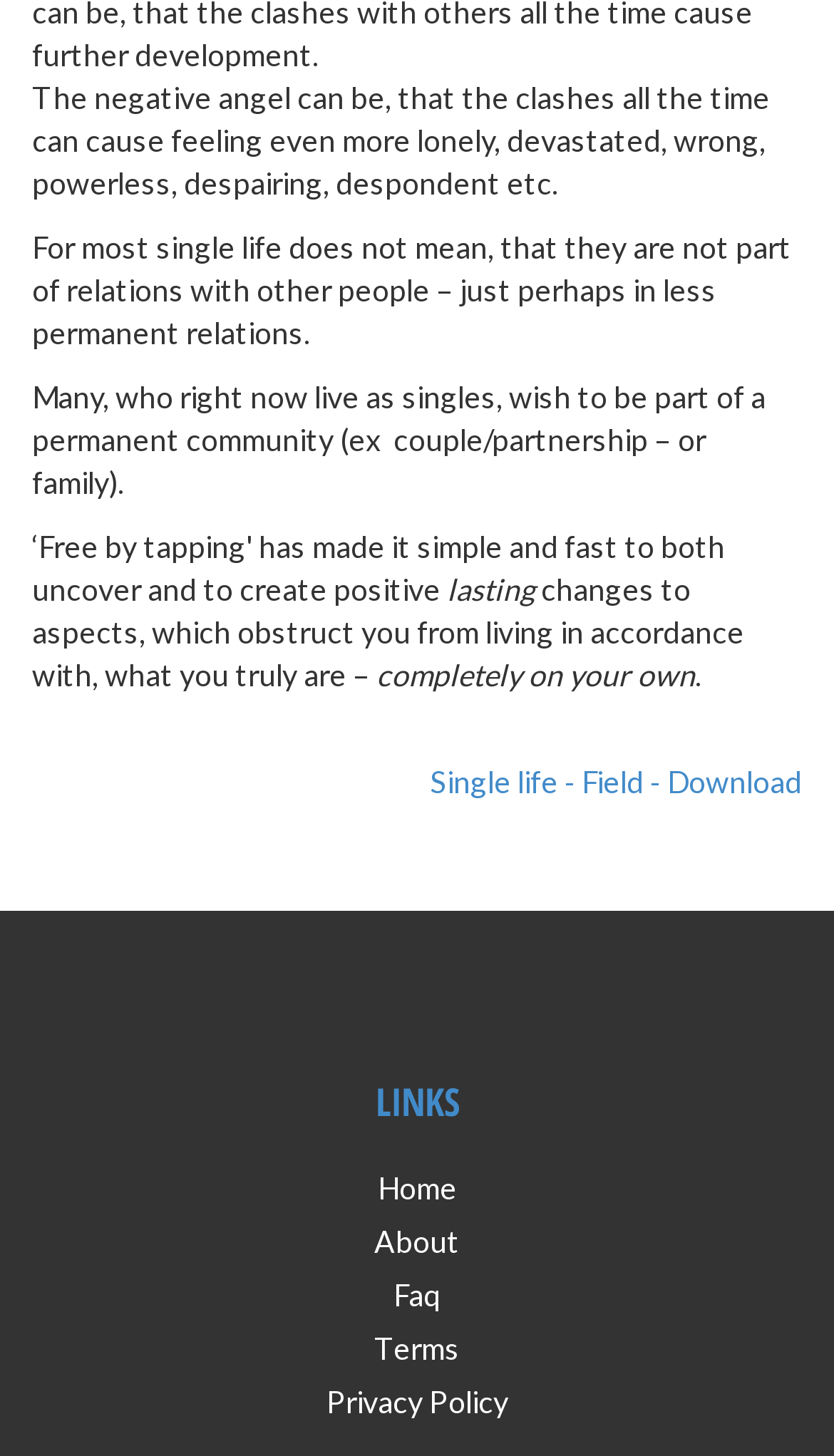What is the word above 'changes to aspects'? Look at the image and give a one-word or short phrase answer.

lasting